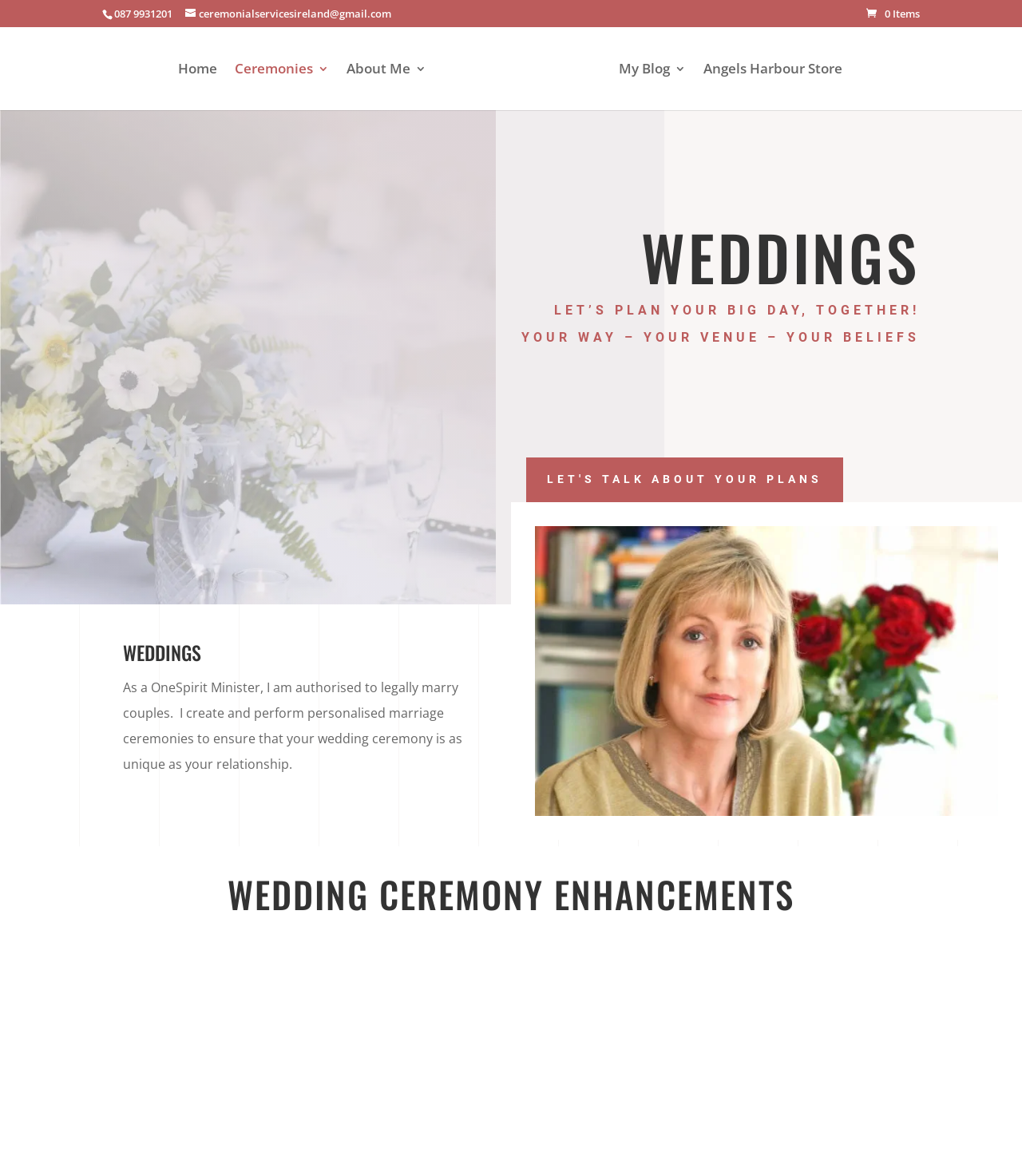Locate the bounding box coordinates of the clickable element to fulfill the following instruction: "Visit the home page". Provide the coordinates as four float numbers between 0 and 1 in the format [left, top, right, bottom].

[0.174, 0.053, 0.213, 0.093]